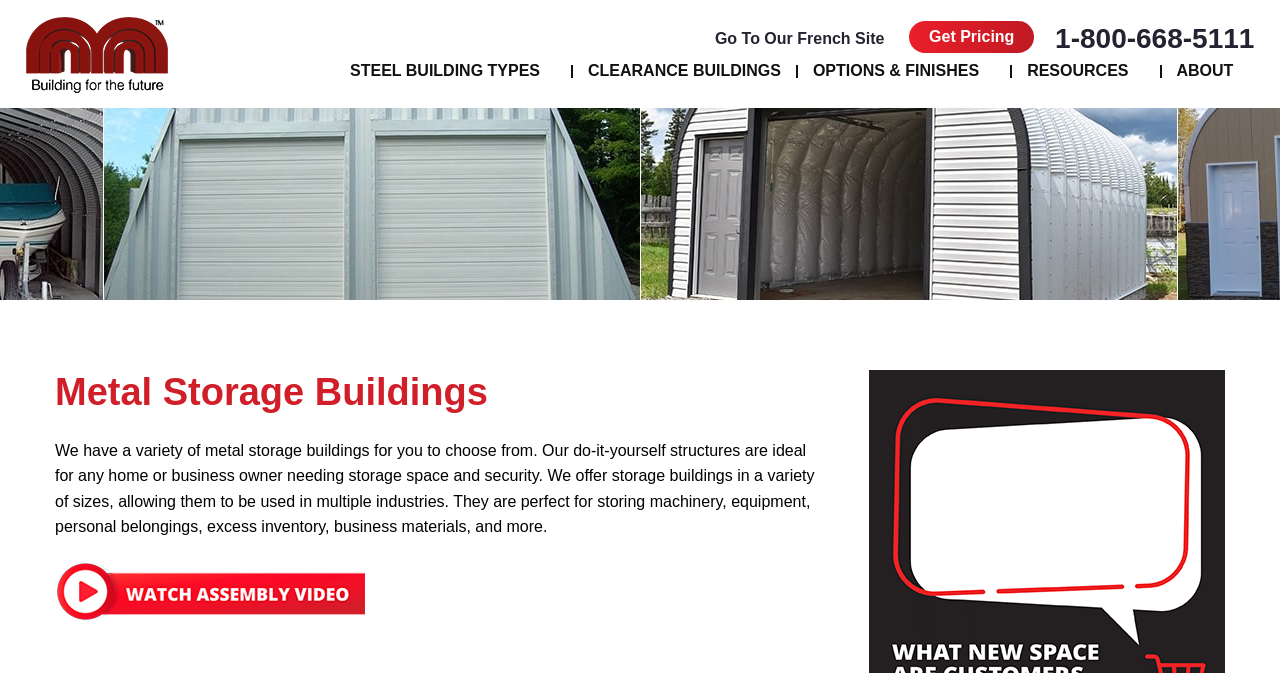Locate the bounding box coordinates of the area to click to fulfill this instruction: "Go to Our French Site". The bounding box should be presented as four float numbers between 0 and 1, in the order [left, top, right, bottom].

[0.535, 0.037, 0.691, 0.077]